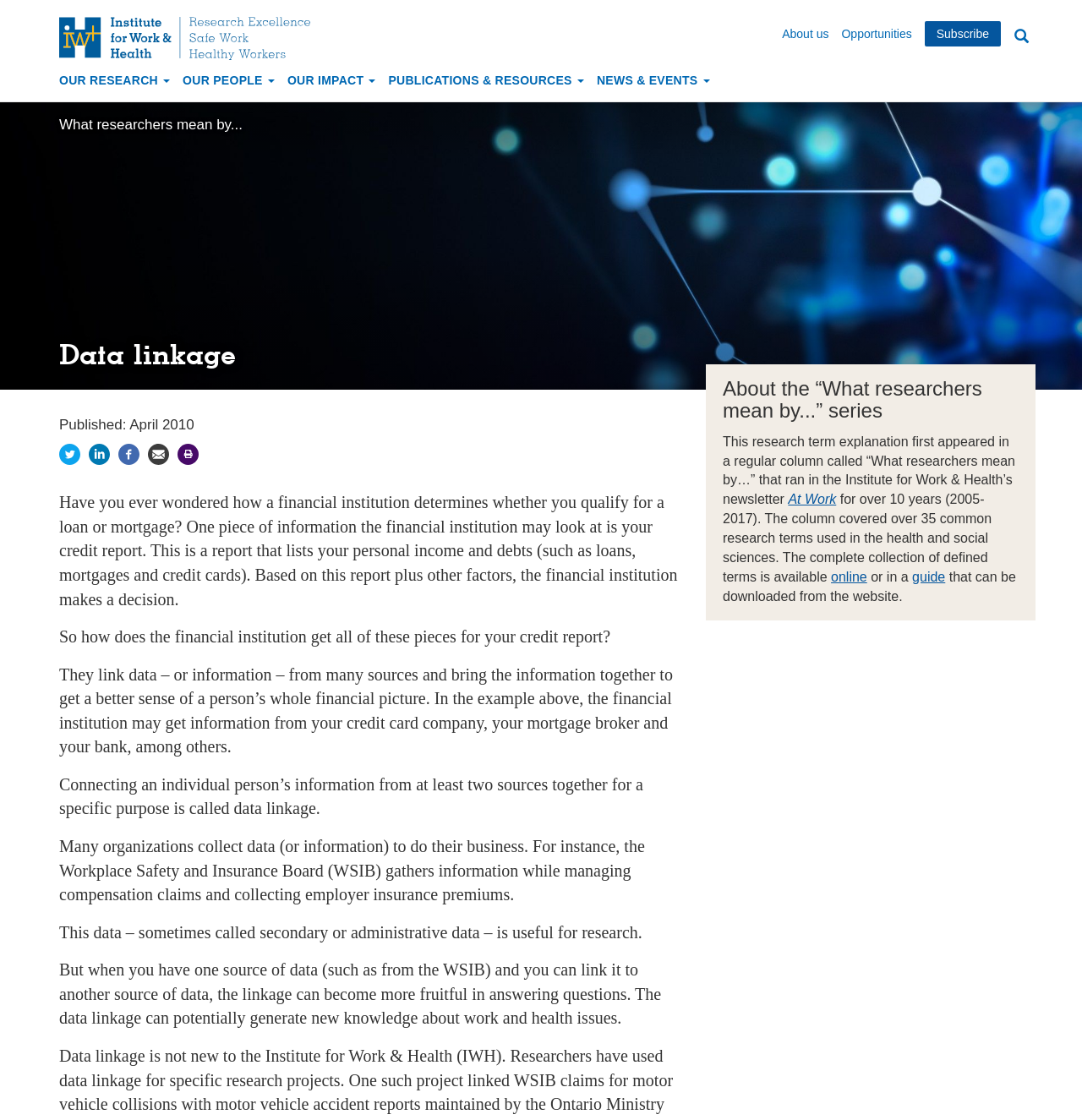What is the purpose of a credit report?
Please provide a comprehensive answer based on the visual information in the image.

The webpage explains that a credit report is used by financial institutions to determine whether someone qualifies for a loan or mortgage, and it lists personal income and debts, such as loans, mortgages, and credit cards.